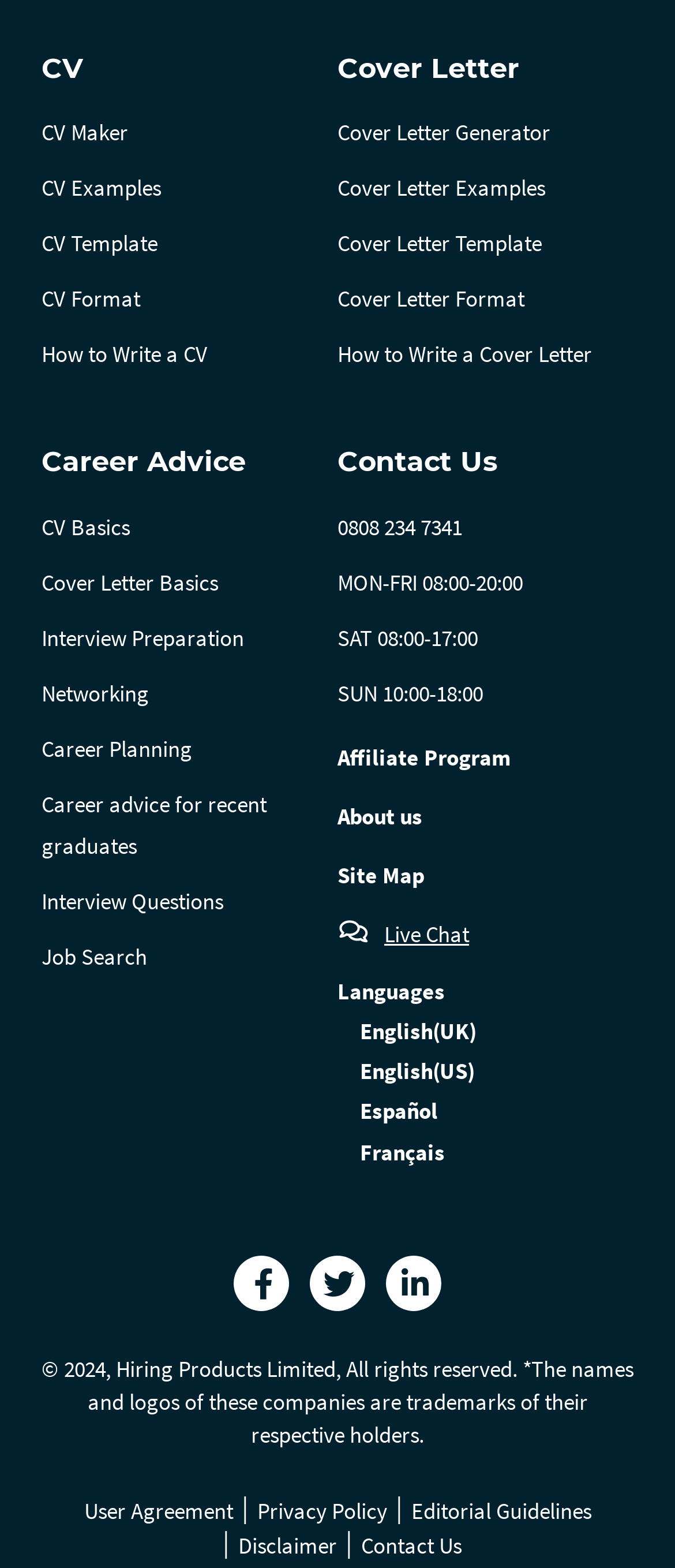Specify the bounding box coordinates of the area to click in order to follow the given instruction: "Switch to English US."

[0.5, 0.674, 0.938, 0.694]